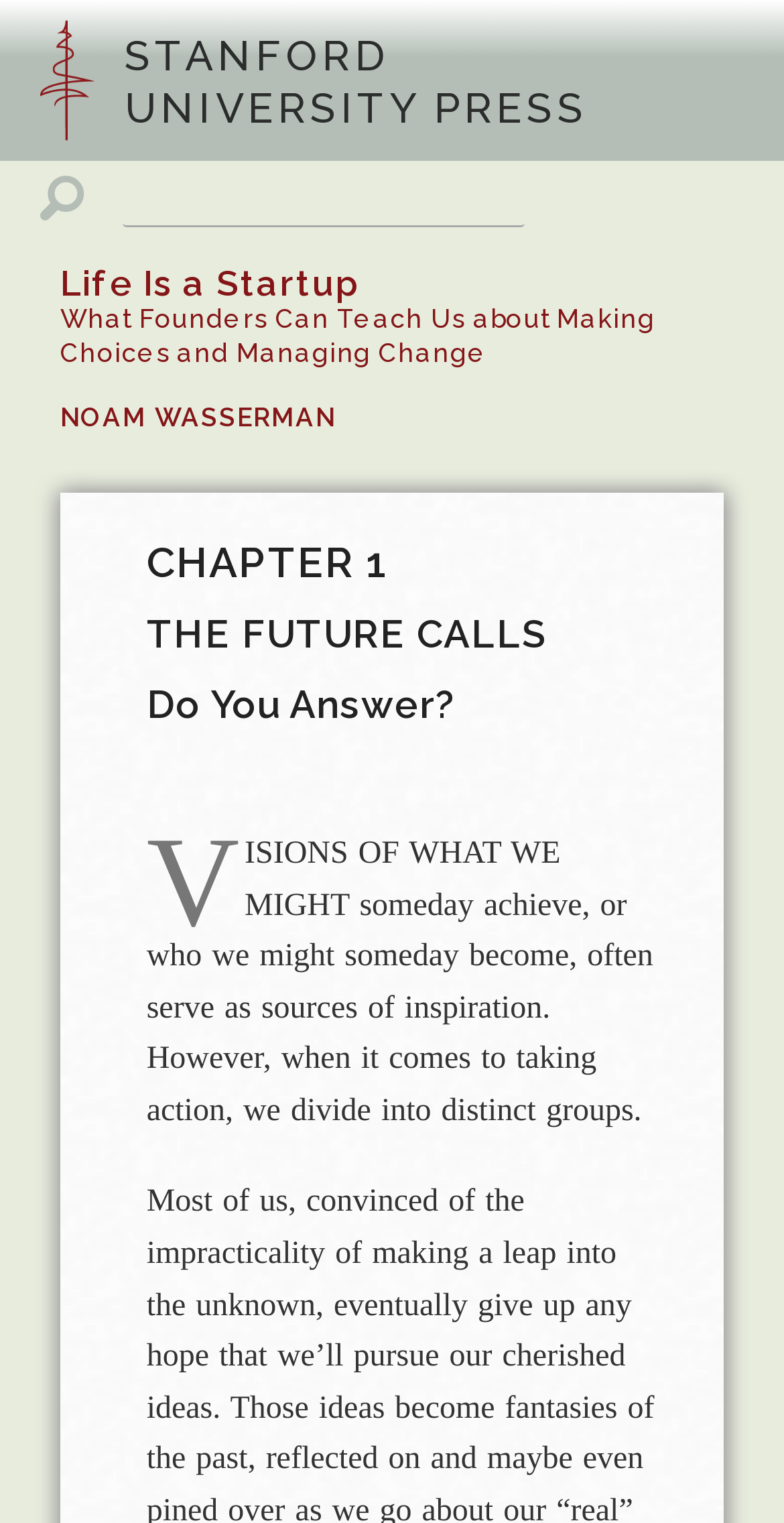Provide a one-word or short-phrase response to the question:
What is the title of the book?

Life Is a Startup